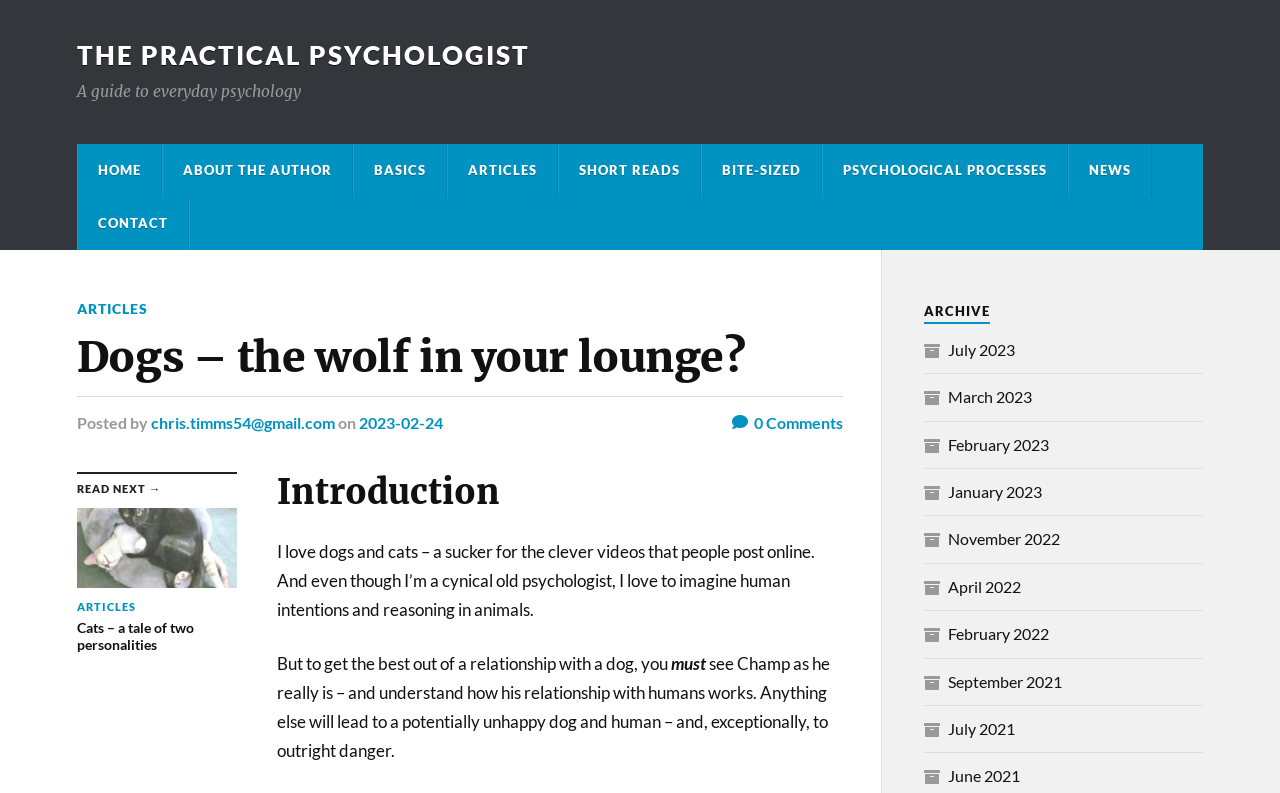Please find and generate the text of the main heading on the webpage.

Dogs – the wolf in your lounge?